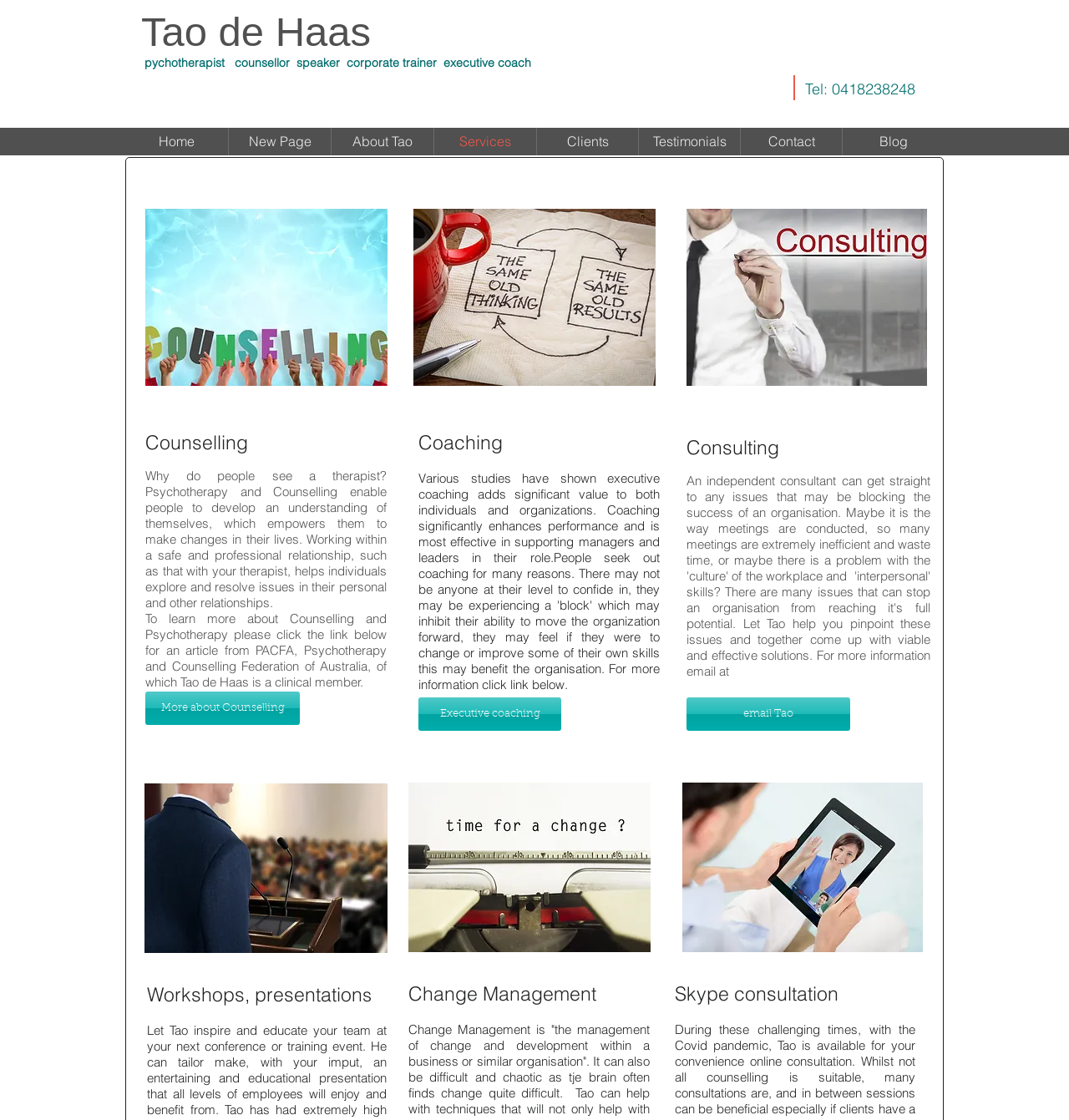Given the description "parent_node: Website name="url"", provide the bounding box coordinates of the corresponding UI element.

None